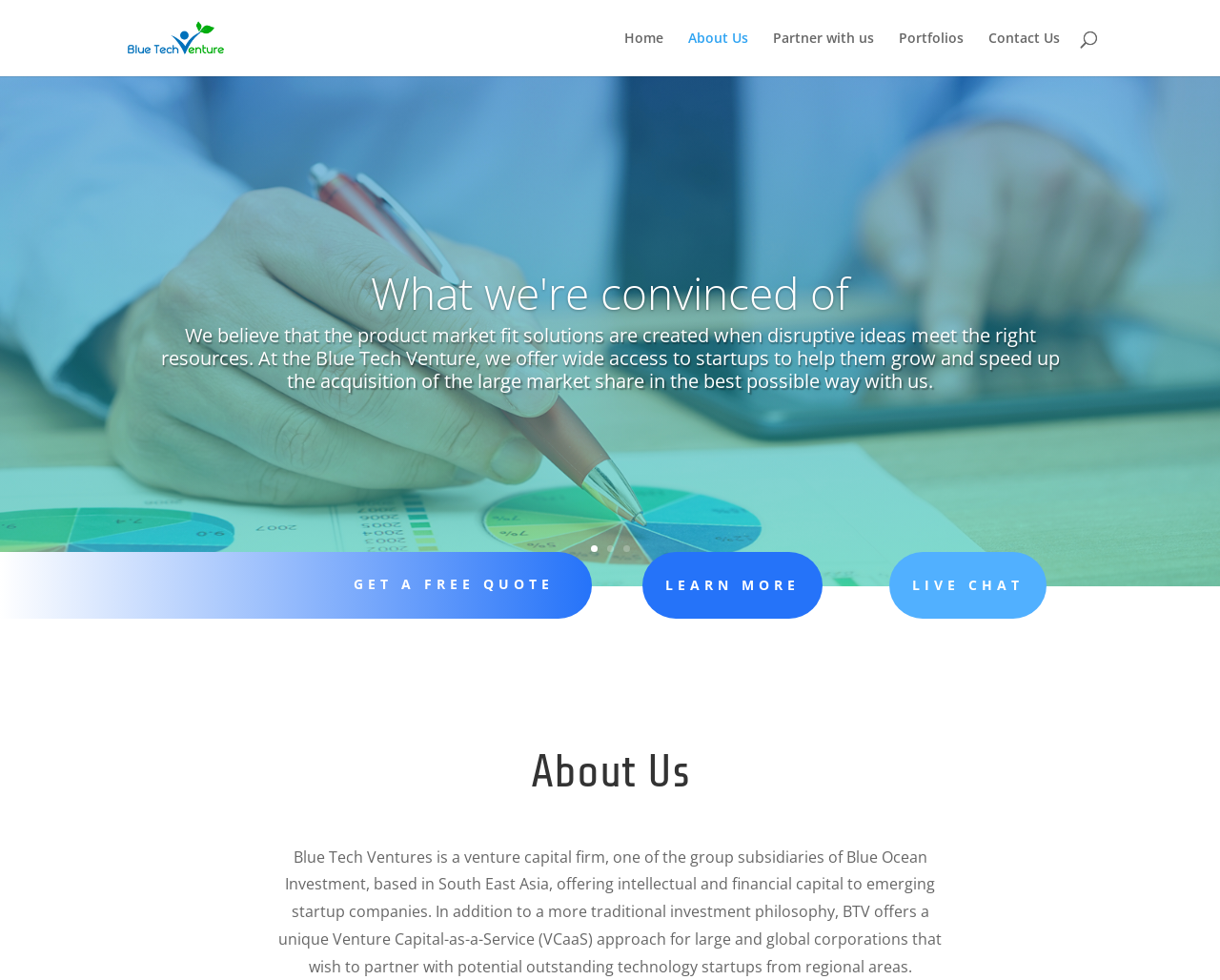How many links are there in the navigation menu?
Please provide a single word or phrase based on the screenshot.

5